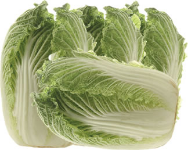In what type of cuisine is Chinese cabbage often used?
From the screenshot, provide a brief answer in one word or phrase.

Asian cuisine